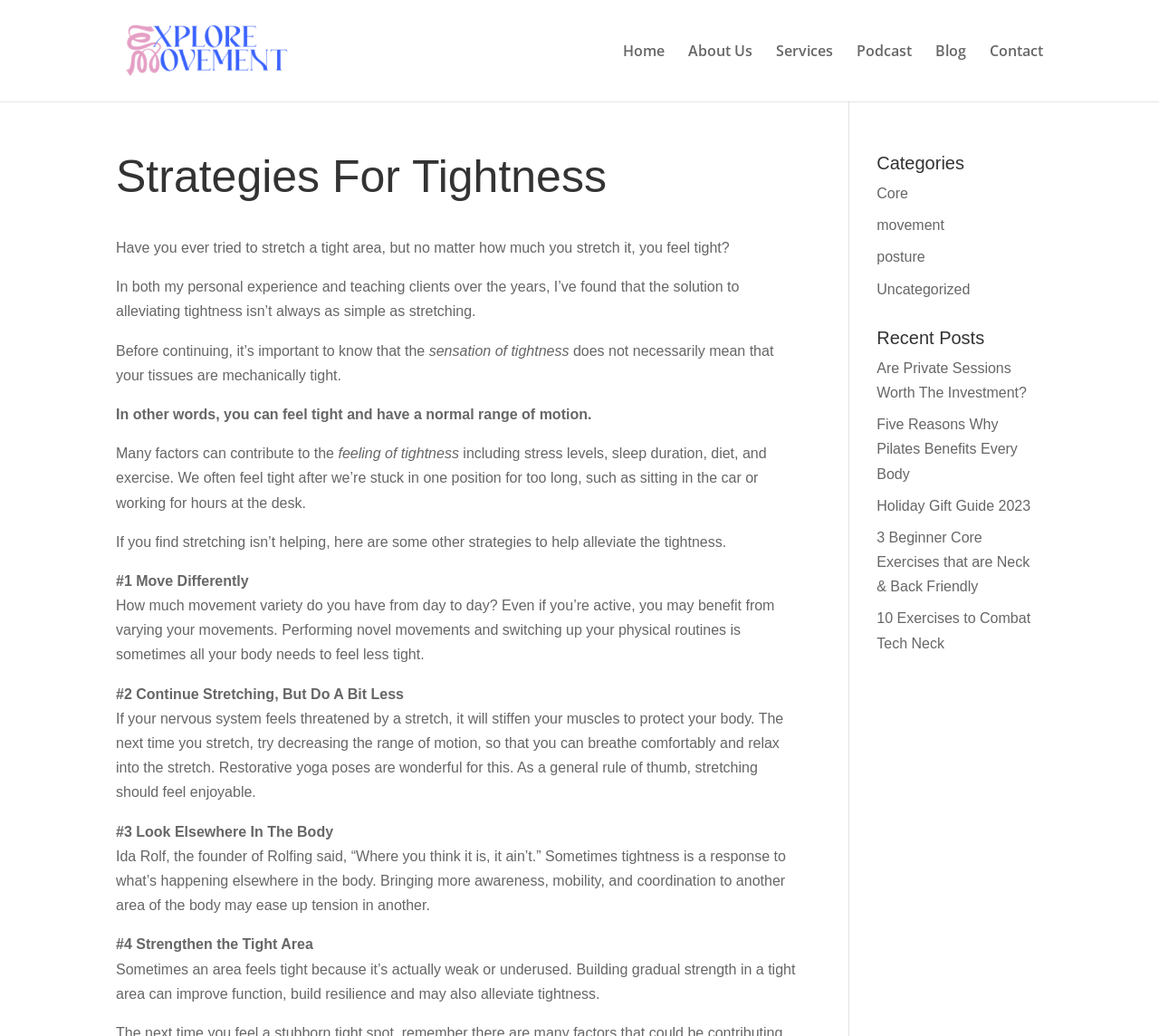Please determine the bounding box coordinates for the element that should be clicked to follow these instructions: "Click the 'Close' button".

[0.676, 0.159, 0.699, 0.185]